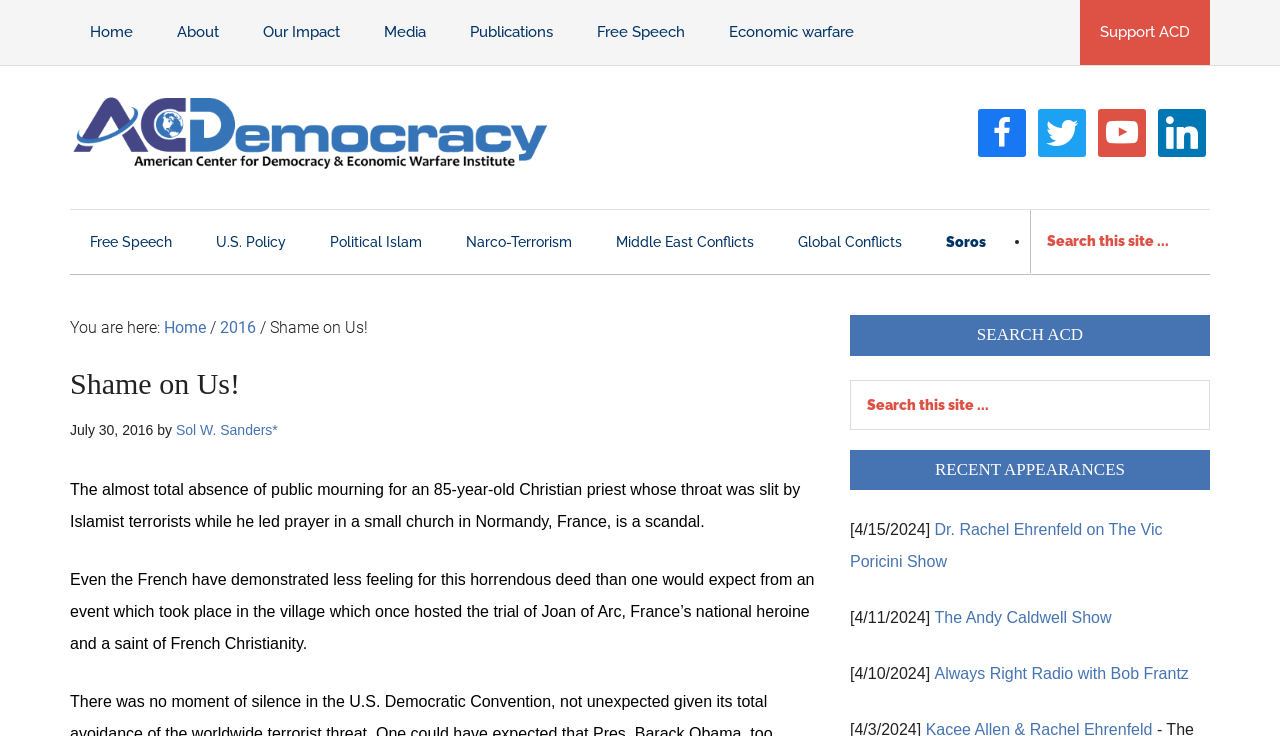Provide a one-word or brief phrase answer to the question:
What is the name of the organization?

American Center for Democracy